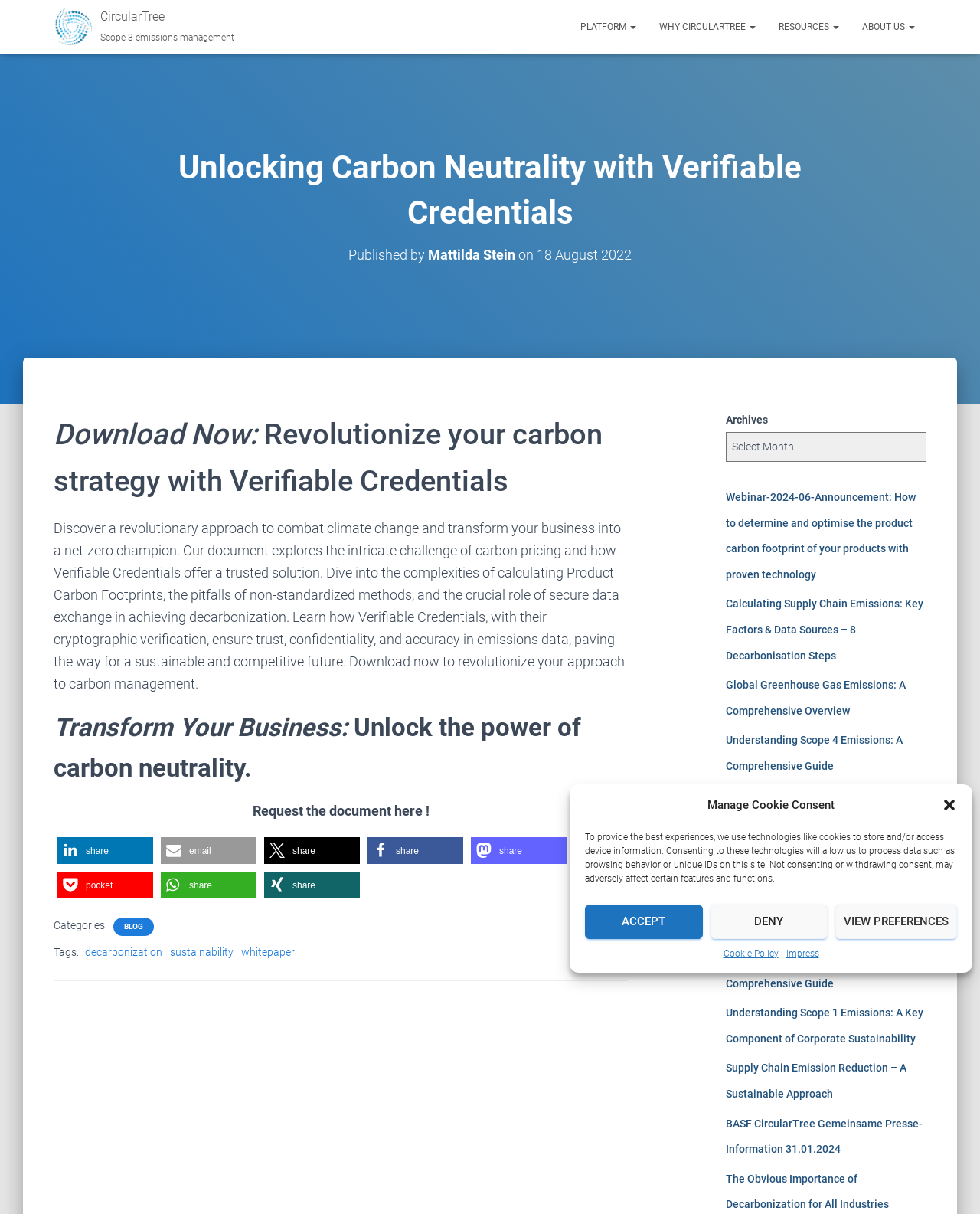Generate the title text from the webpage.

Unlocking Carbon Neutrality with Verifiable Credentials